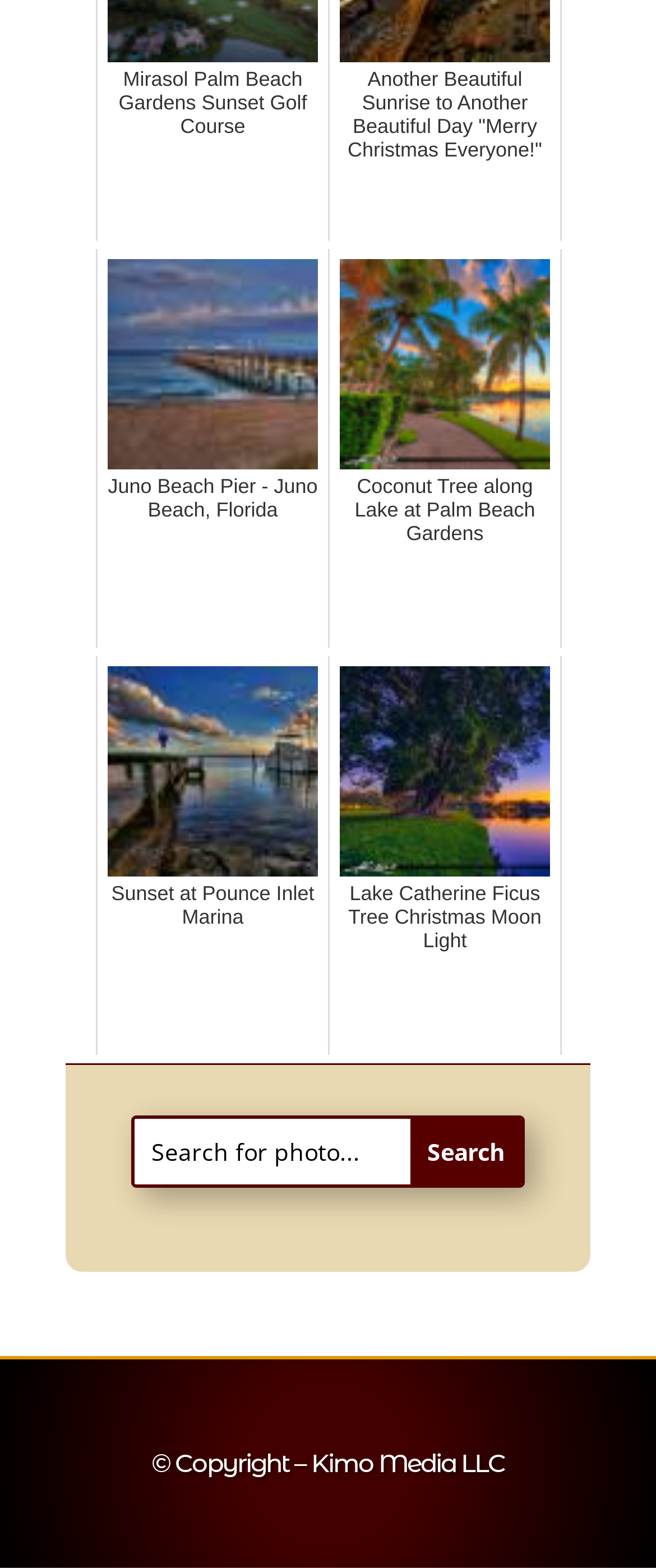What is the position of the search bar on the webpage?
Utilize the information in the image to give a detailed answer to the question.

Based on the bounding box coordinates, I can determine that the search bar is located at the bottom of the webpage, with a y1 coordinate of 0.713, which is closer to the bottom of the screen.